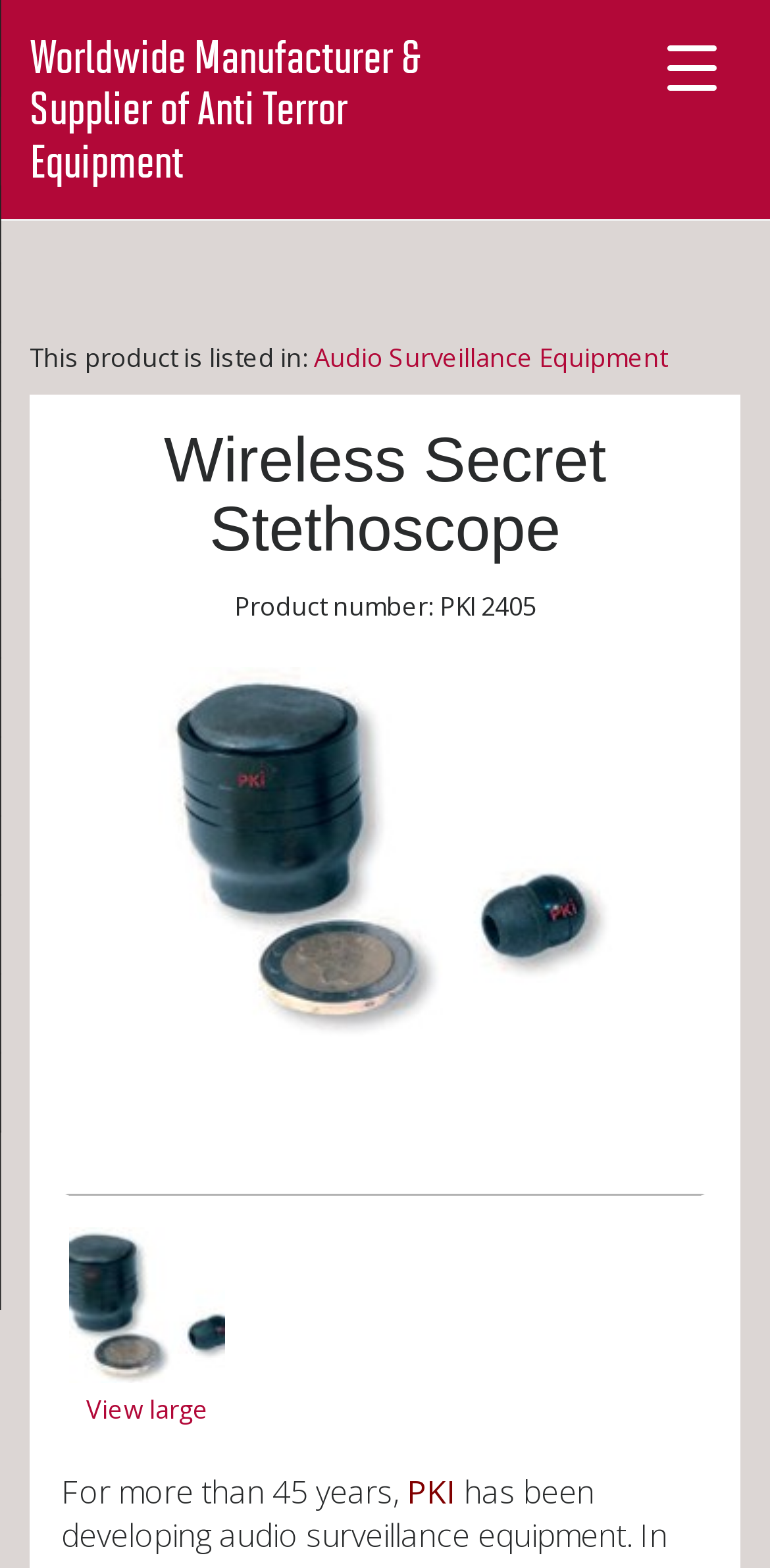Answer this question using a single word or a brief phrase:
What is the product number of the Wireless Secret Stethoscope?

PKI 2405